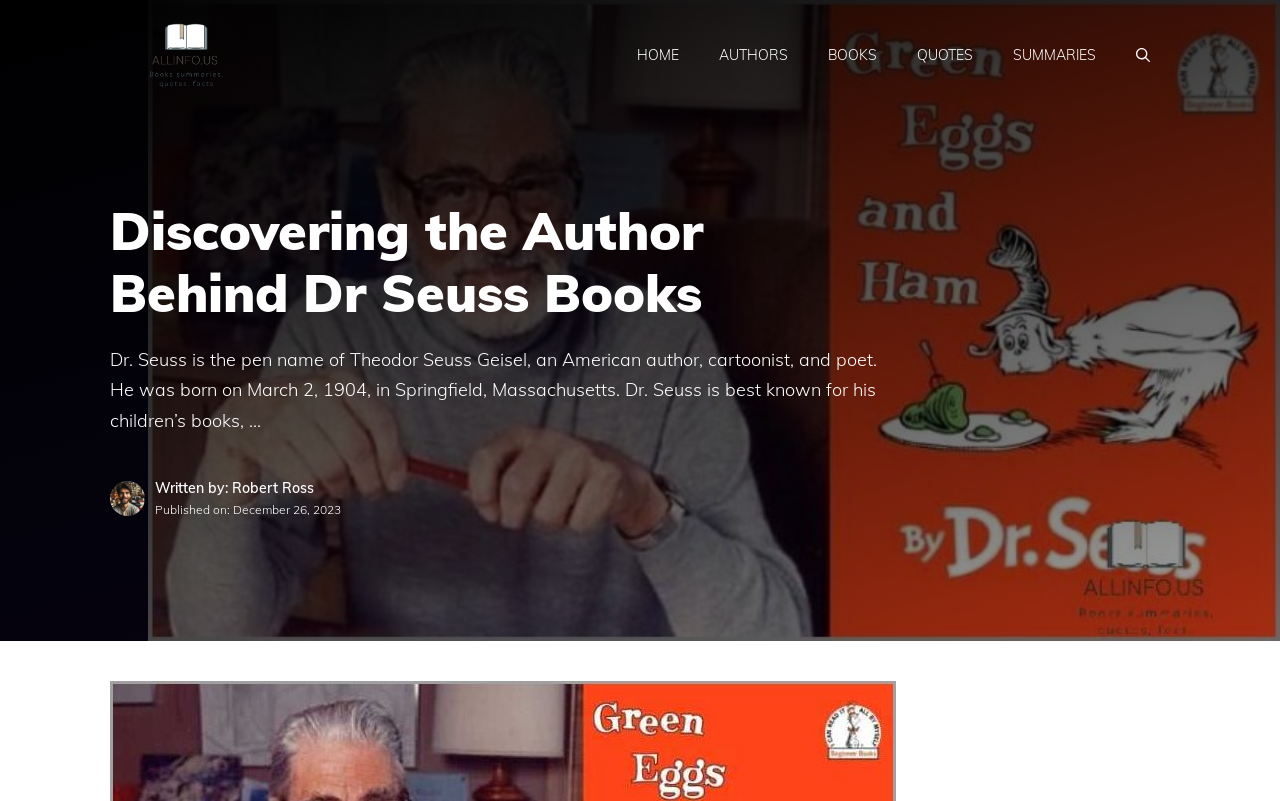Give a concise answer of one word or phrase to the question: 
What is Dr. Seuss's real name?

Theodor Seuss Geisel